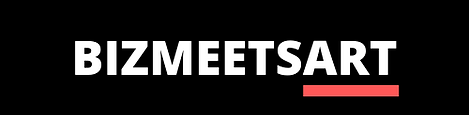Use the details in the image to answer the question thoroughly: 
What color is the underline of the text?

According to the caption, the text 'BIZMEETSART' has a distinctive red underline, which adds a dynamic flair to the logo.